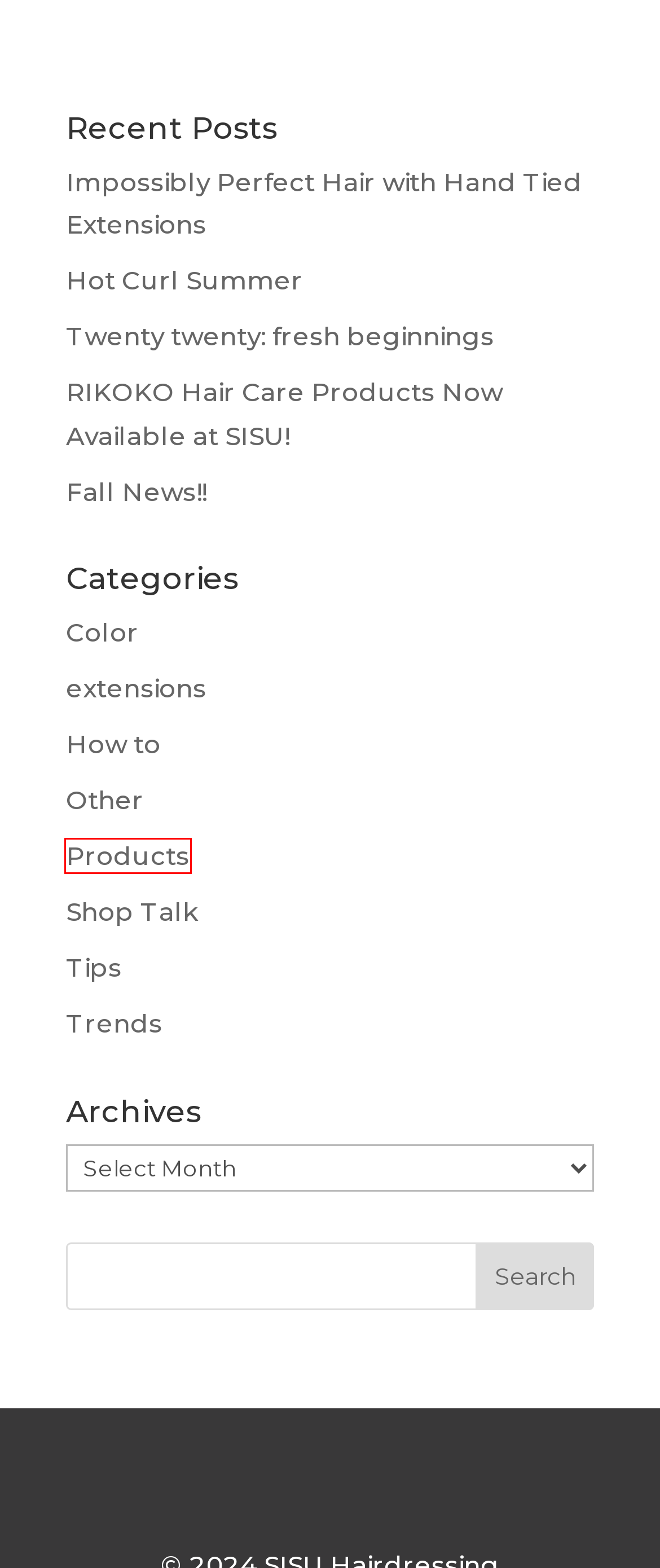You are provided with a screenshot of a webpage that includes a red rectangle bounding box. Please choose the most appropriate webpage description that matches the new webpage after clicking the element within the red bounding box. Here are the candidates:
A. SISU | Hair Salon | Lincoln NE | RIKOKO Hair Care Products Now Available at SISU!
B. Other Archives | SISU
C. SISU | Hair Salon | Lincoln NE | Twenty twenty: fresh beginnings
D. SISU | Hair Salon | Lincoln NE | Hot Curl Summer
E. extensions Archives | SISU
F. SISU | Hair Salon | Lincoln NE | Fall News!!
G. Products Archives | SISU
H. SISU | Hair Salon | Lincoln NE | Impossibly Perfect Hair with Hand Tied Extensions

G